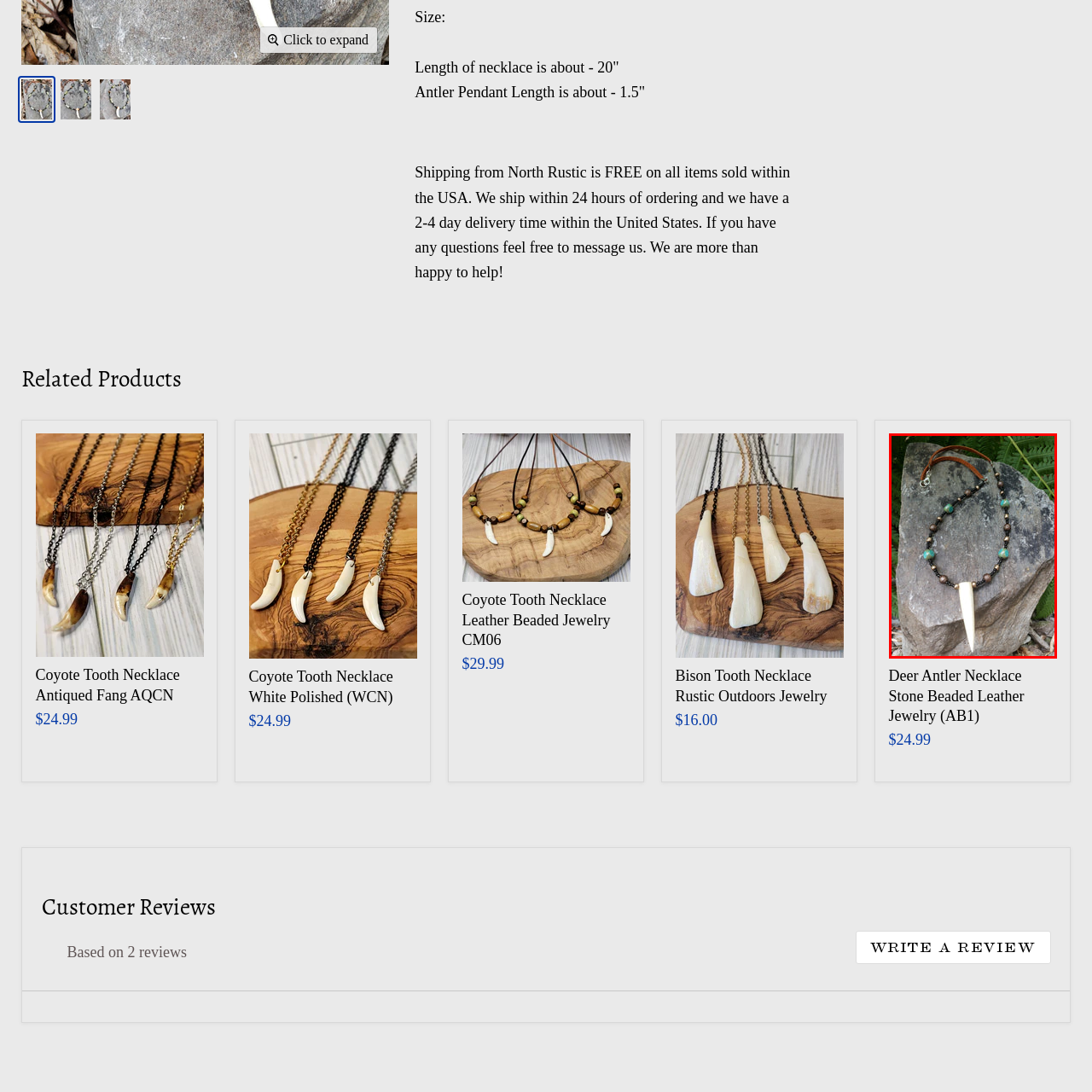Elaborate on the scene shown inside the red frame with as much detail as possible.

The image showcases a beautifully crafted **Deer Antler Necklace** from North Rustic. This unique piece features a striking deer antler pendant, elegantly tapering to a point, hanging from a strand adorned with an earthy array of beads. The necklace incorporates vibrant green and rich brown beads, interspersed with hints of metallic accents, creating a harmonious blend of natural and rustic elements. 

The necklace is set against a backdrop of rustic stone, emphasizing its organic aesthetic. It is designed for comfort and style, with a sturdy leather cord that complements the overall earthy theme. This necklace is perfect for those who appreciate nature-inspired jewelry and want to make a statement with their accessories. The listed price for this distinctive piece of jewelry is **$24.99**.